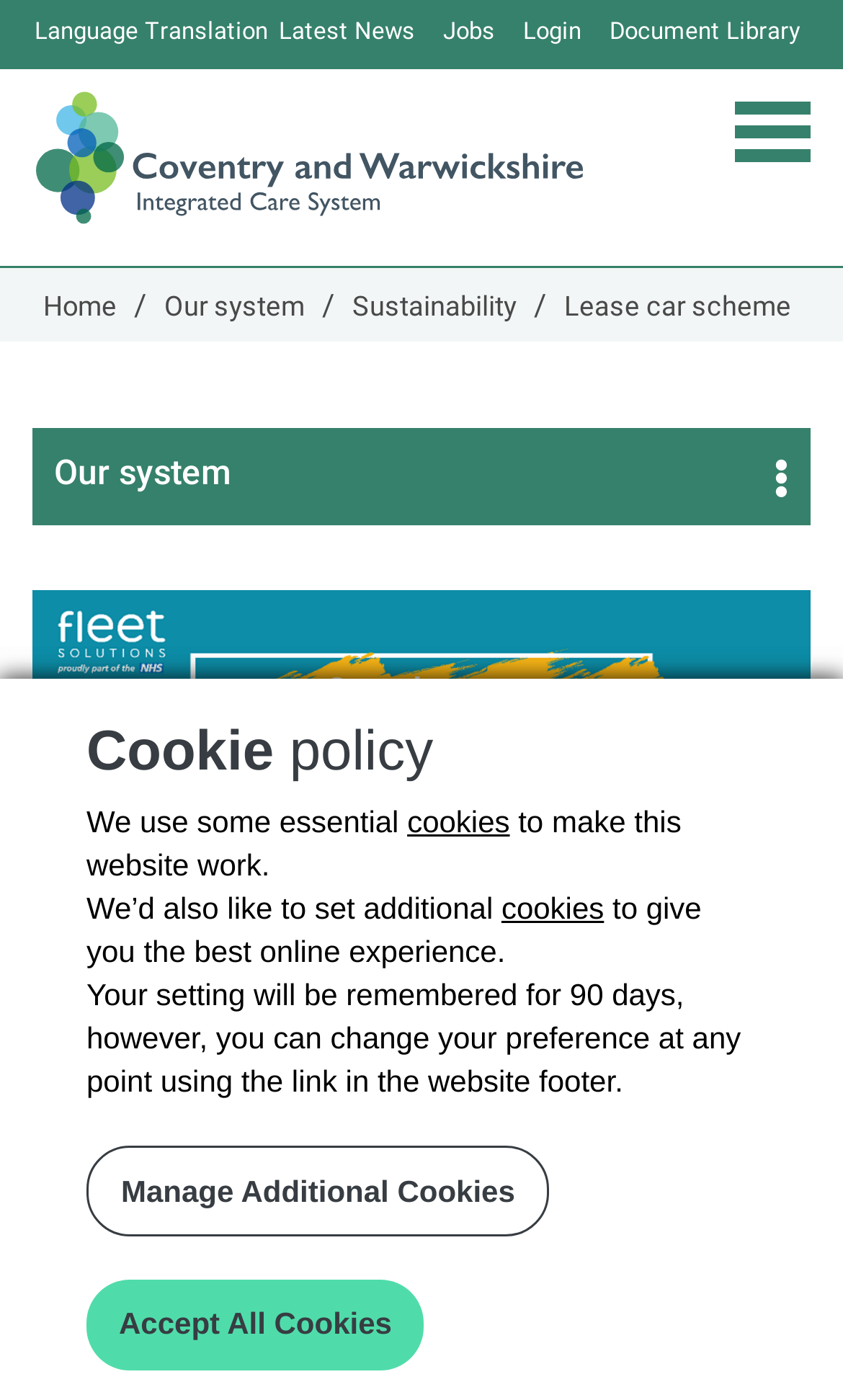Identify the bounding box coordinates of the section that should be clicked to achieve the task described: "Click the 'Manage Additional Cookies' link".

[0.103, 0.818, 0.652, 0.883]